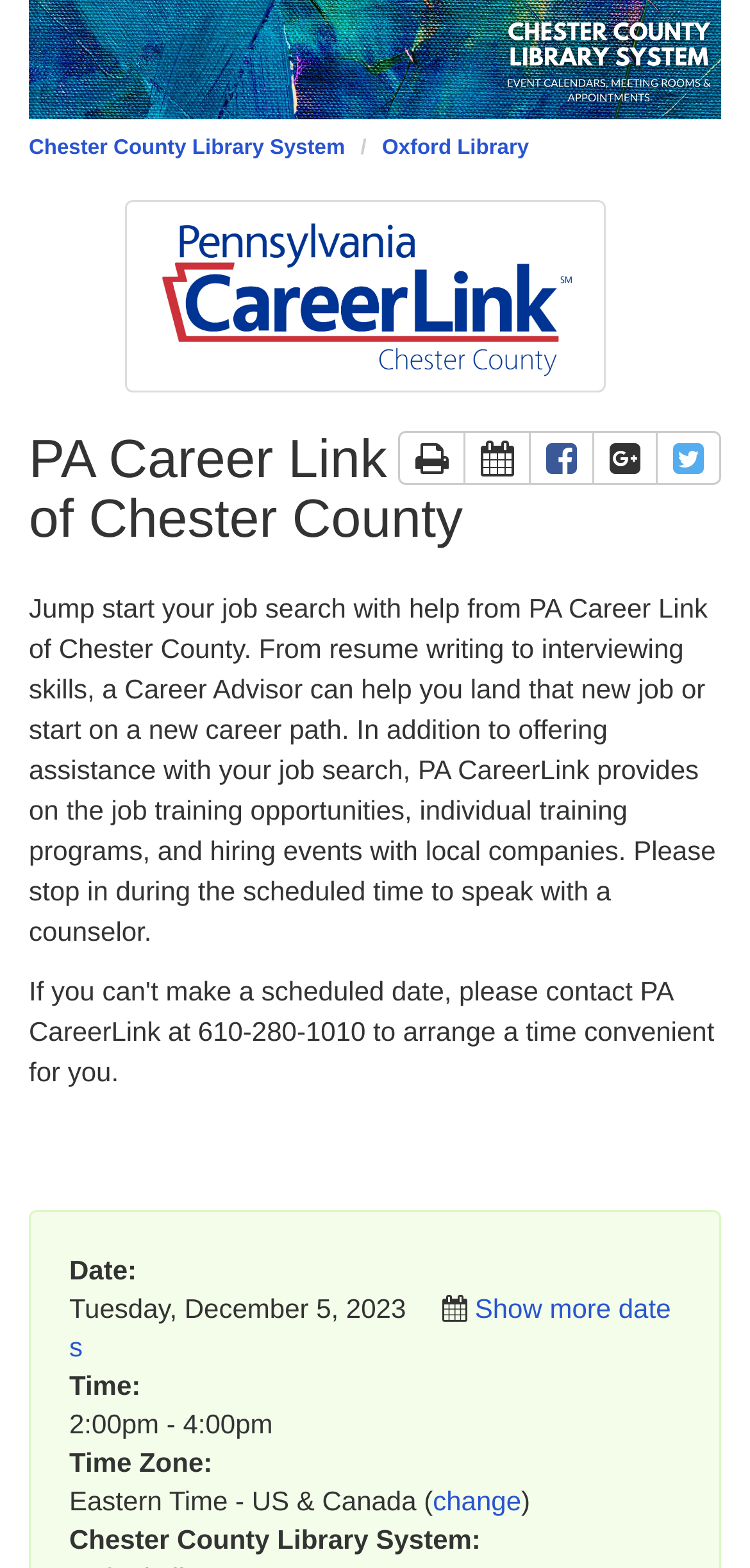Determine which piece of text is the heading of the webpage and provide it.

PA Career Link of Chester County